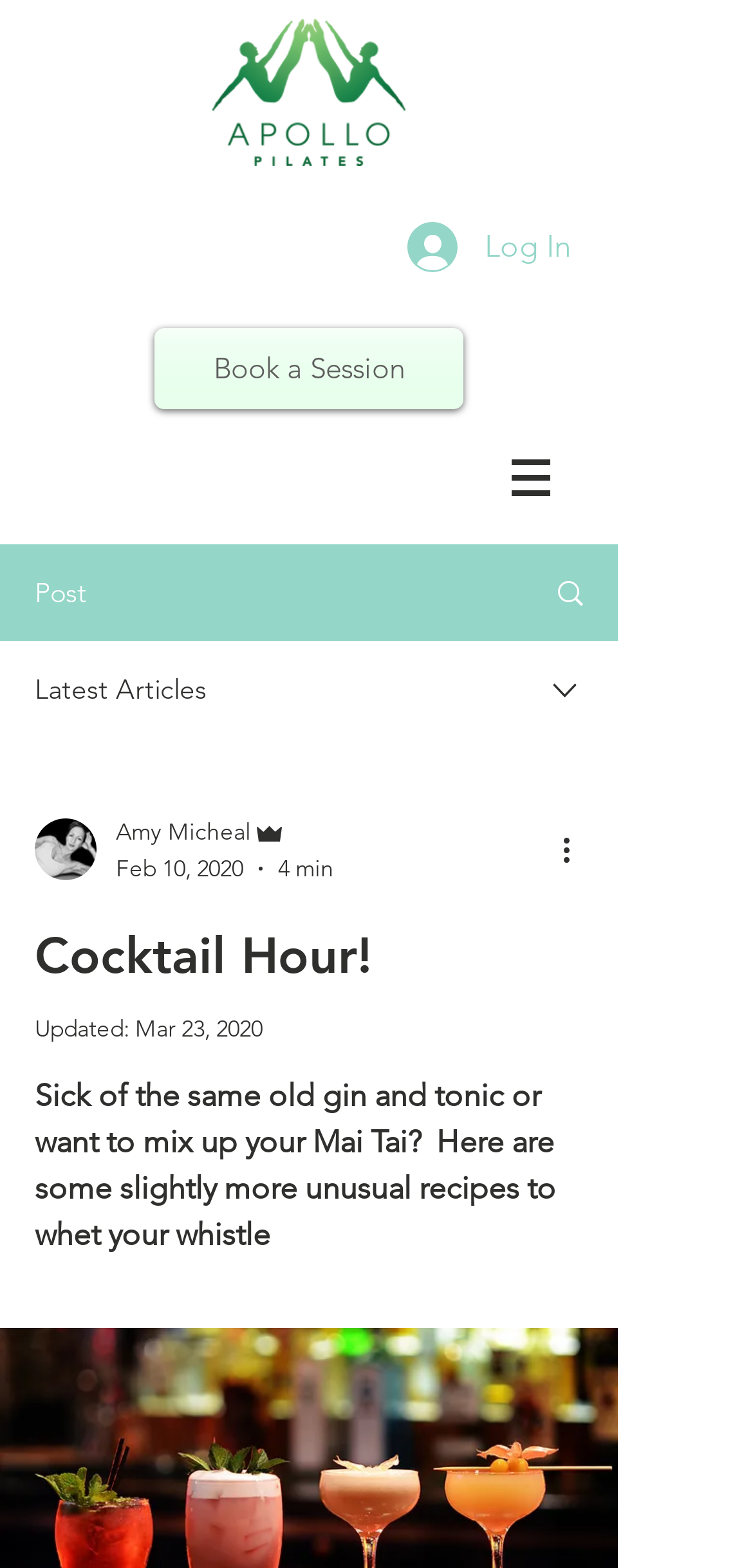Locate the bounding box for the described UI element: "aria-label="More actions"". Ensure the coordinates are four float numbers between 0 and 1, formatted as [left, top, right, bottom].

[0.738, 0.527, 0.8, 0.556]